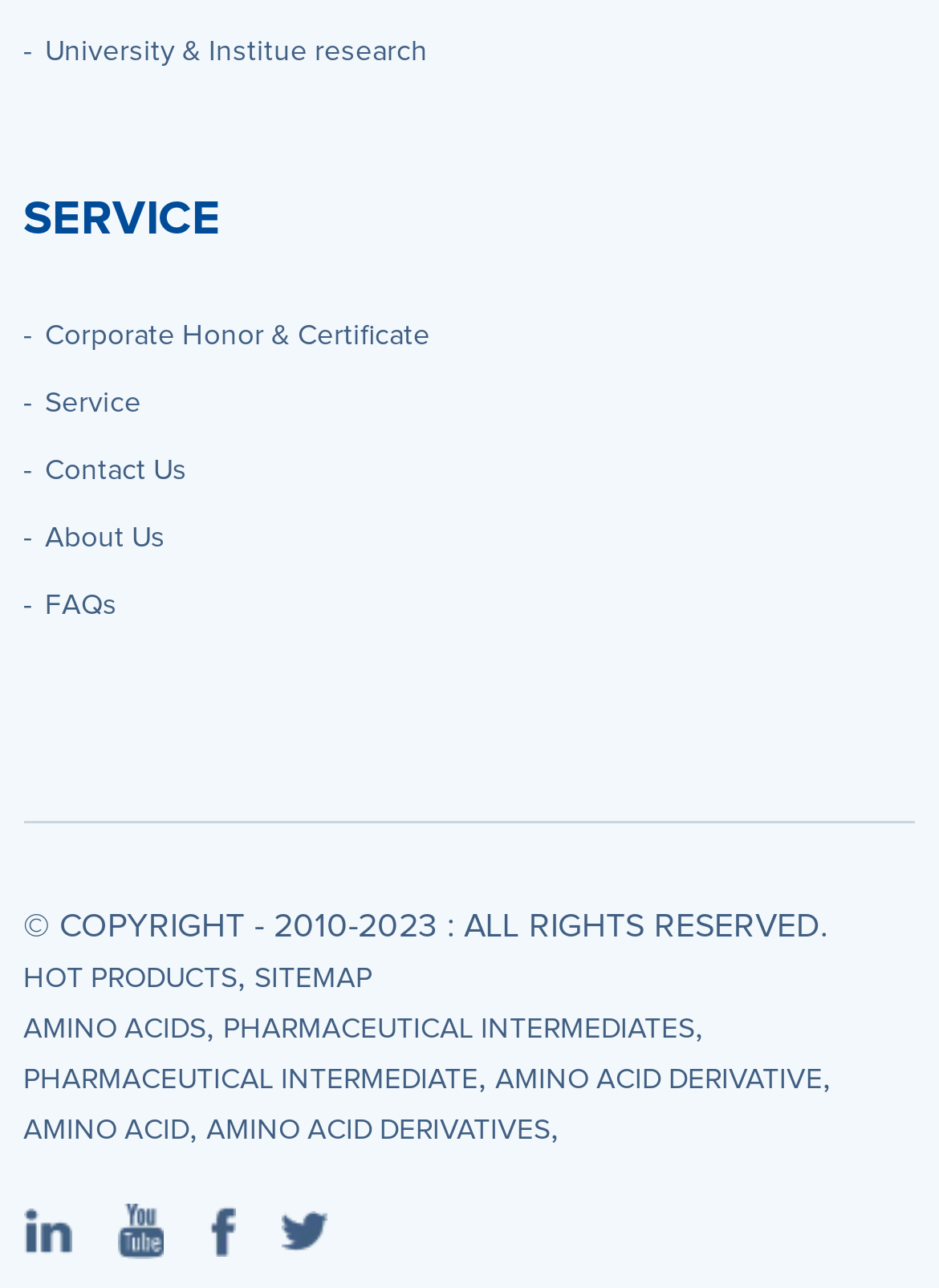What is the copyright year range?
Please provide a single word or phrase answer based on the image.

2010-2023